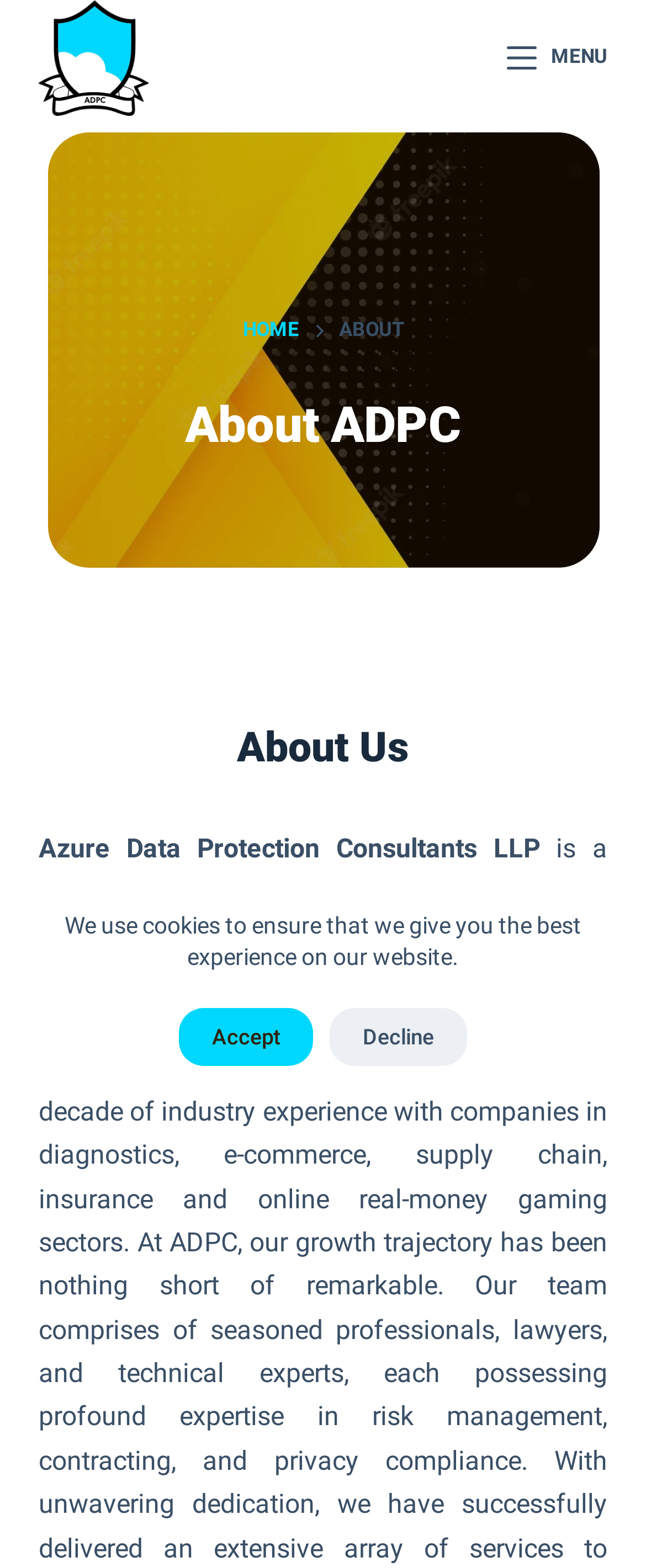Please provide the bounding box coordinate of the region that matches the element description: Home. Coordinates should be in the format (top-left x, top-left y, bottom-right x, bottom-right y) and all values should be between 0 and 1.

[0.376, 0.201, 0.463, 0.221]